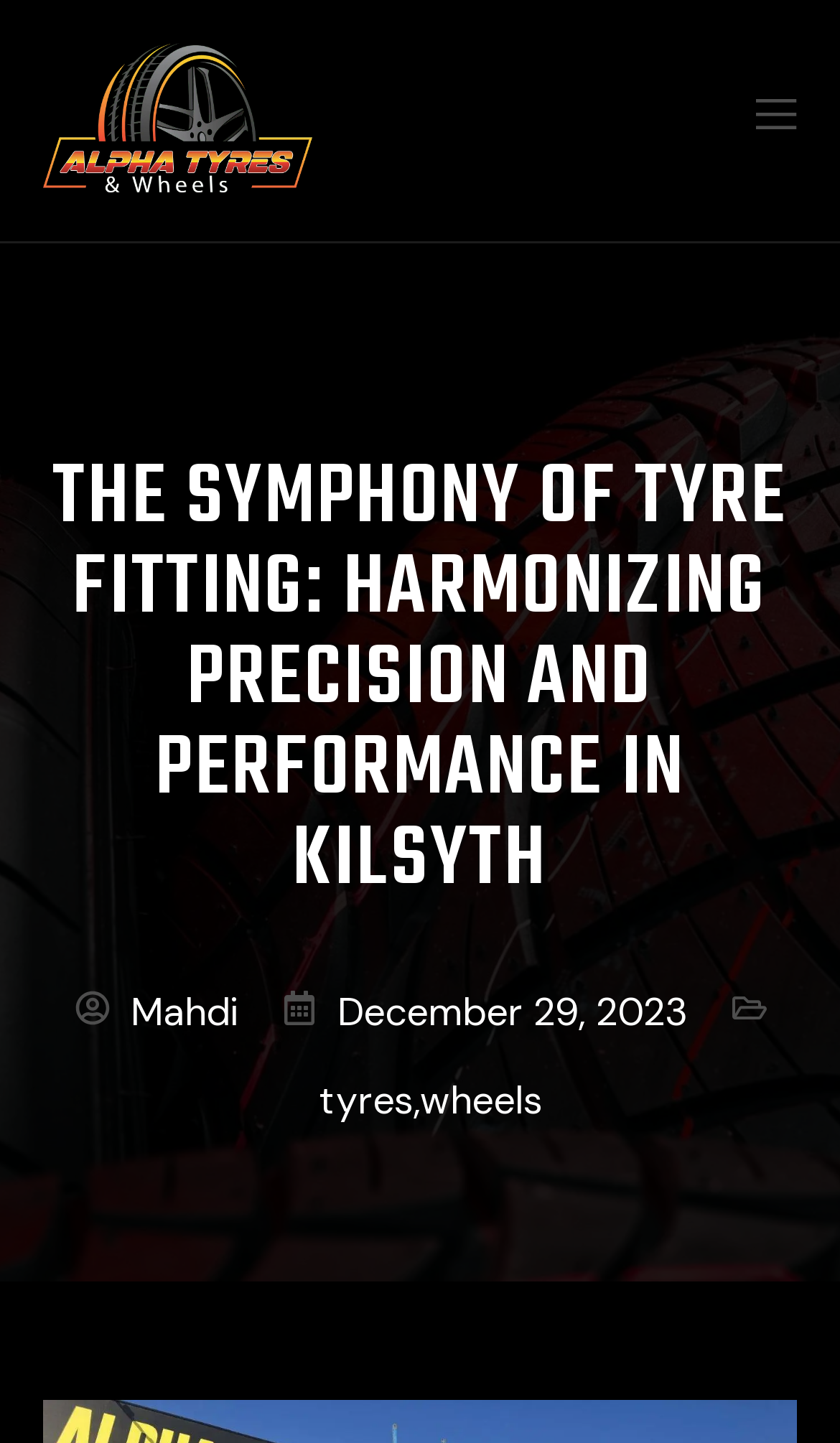What is the location of the business?
Could you please answer the question thoroughly and with as much detail as possible?

The page's title mentions Kilsyth, indicating that this is the location of the business, Alpha tyres and wheels.